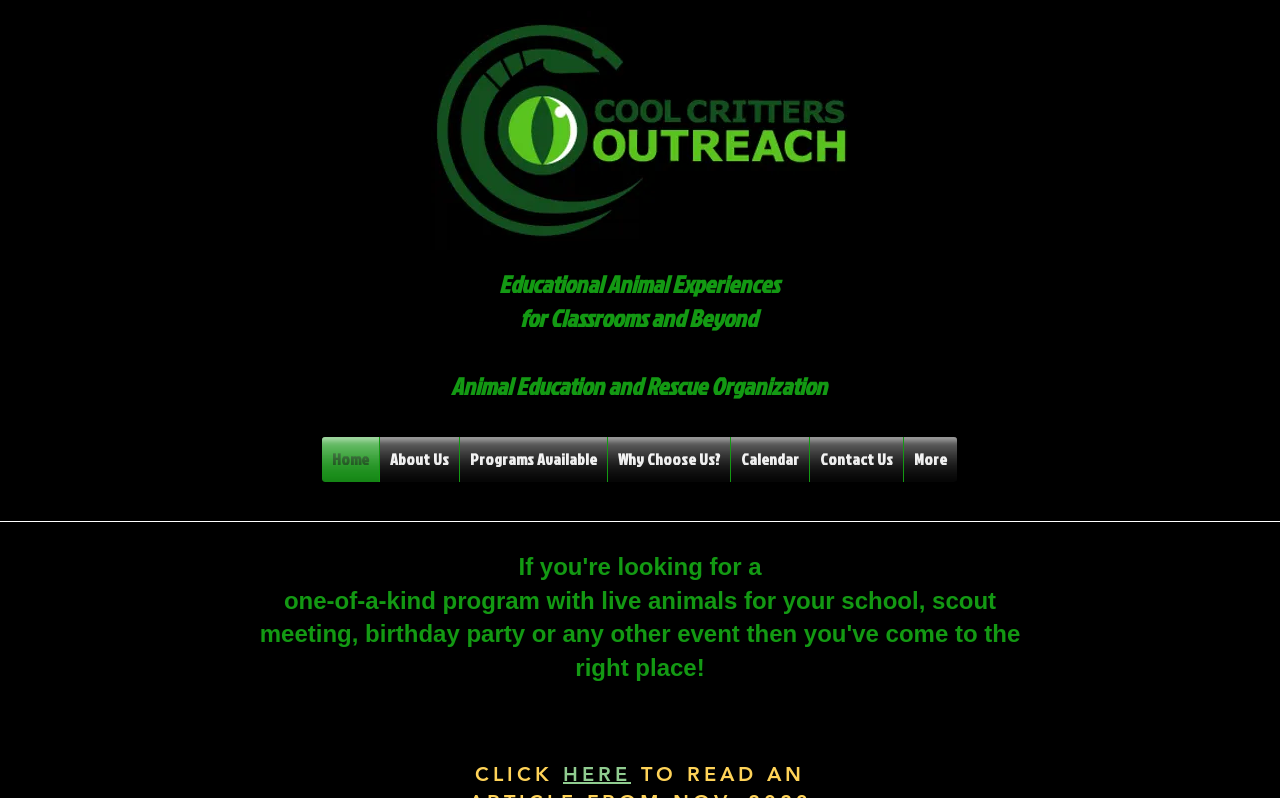Identify the bounding box coordinates of the element to click to follow this instruction: 'View the calendar'. Ensure the coordinates are four float values between 0 and 1, provided as [left, top, right, bottom].

[0.571, 0.548, 0.632, 0.604]